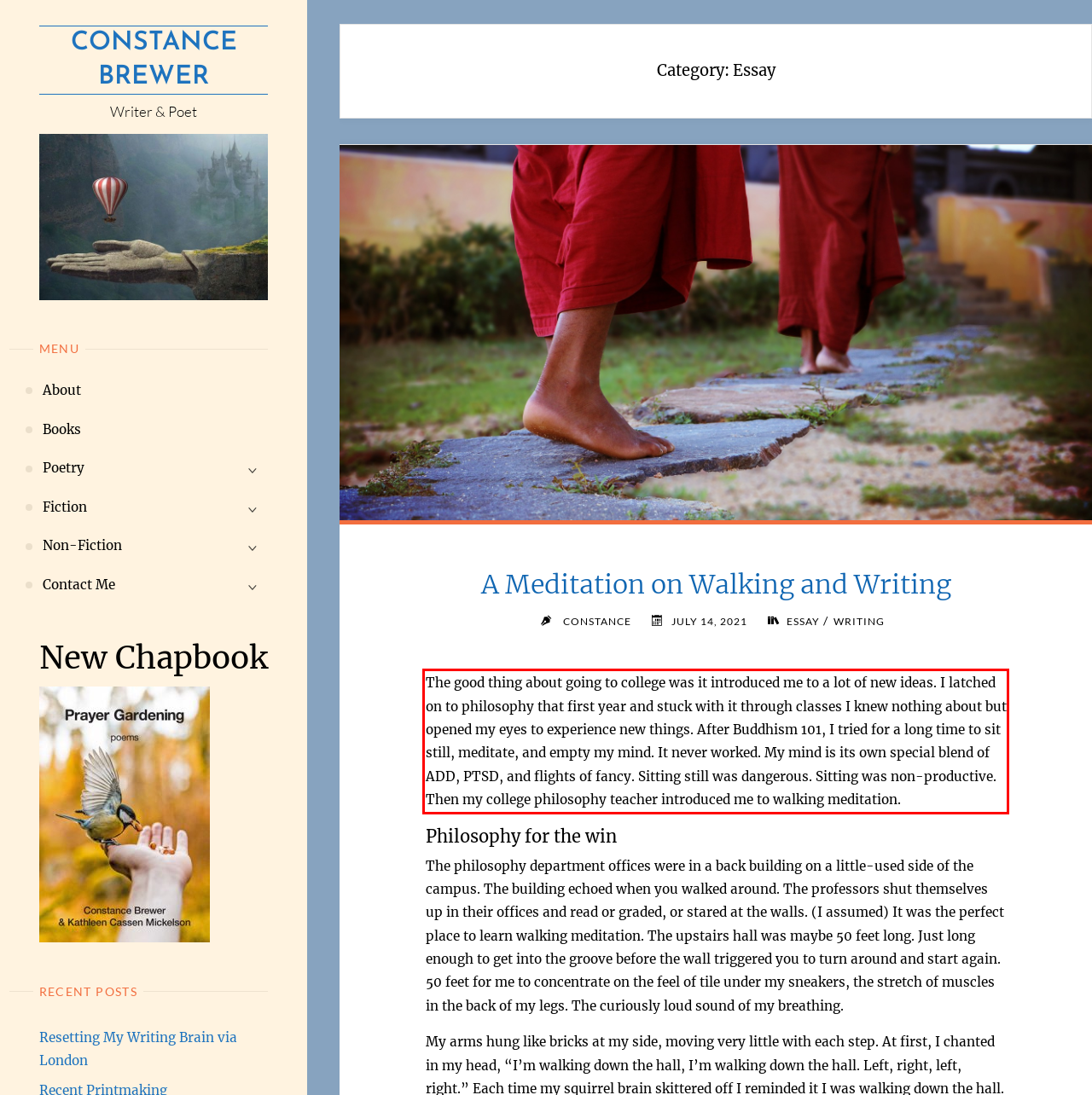Please identify and extract the text content from the UI element encased in a red bounding box on the provided webpage screenshot.

The good thing about going to college was it introduced me to a lot of new ideas. I latched on to philosophy that first year and stuck with it through classes I knew nothing about but opened my eyes to experience new things. After Buddhism 101, I tried for a long time to sit still, meditate, and empty my mind. It never worked. My mind is its own special blend of ADD, PTSD, and flights of fancy. Sitting still was dangerous. Sitting was non-productive. Then my college philosophy teacher introduced me to walking meditation.